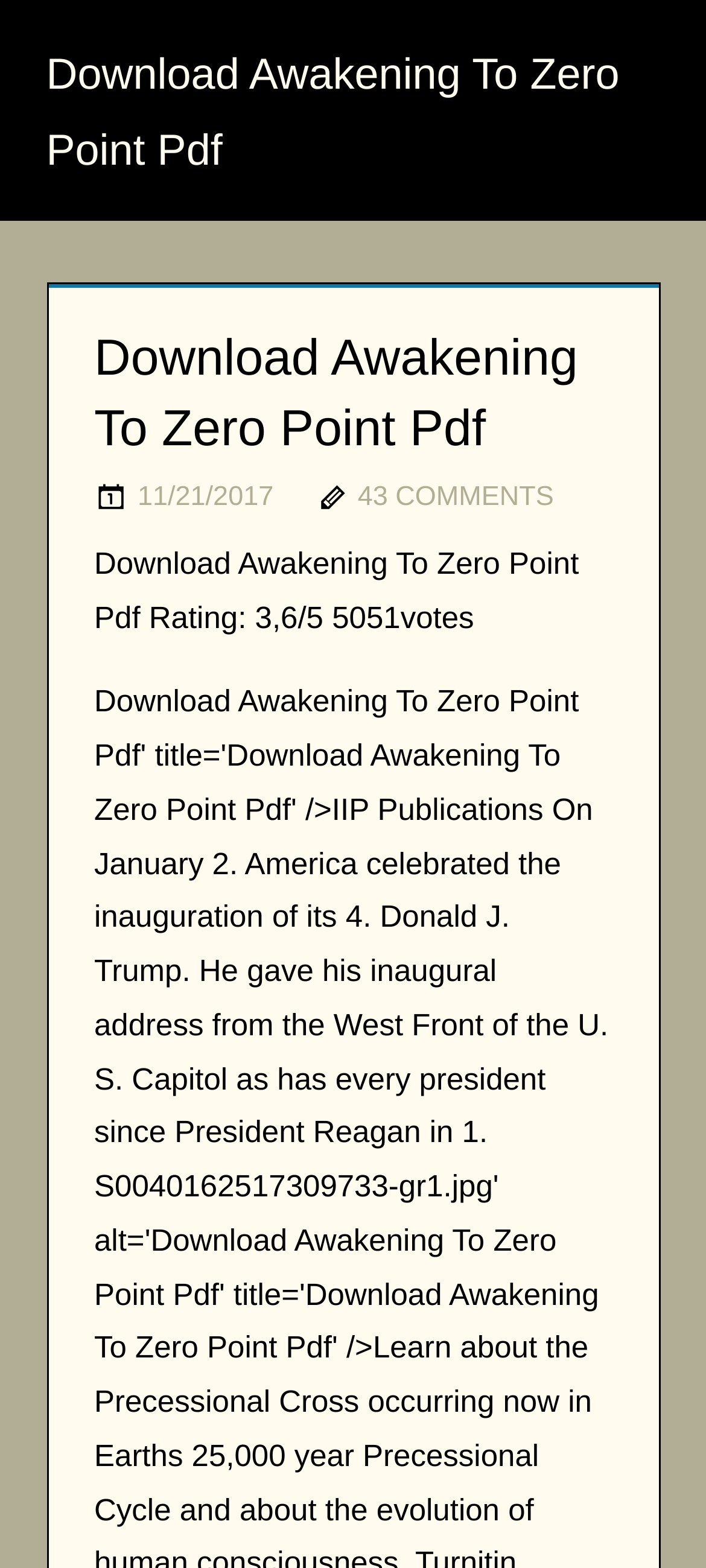Identify and provide the bounding box coordinates of the UI element described: "43 comments". The coordinates should be formatted as [left, top, right, bottom], with each number being a float between 0 and 1.

[0.507, 0.307, 0.784, 0.327]